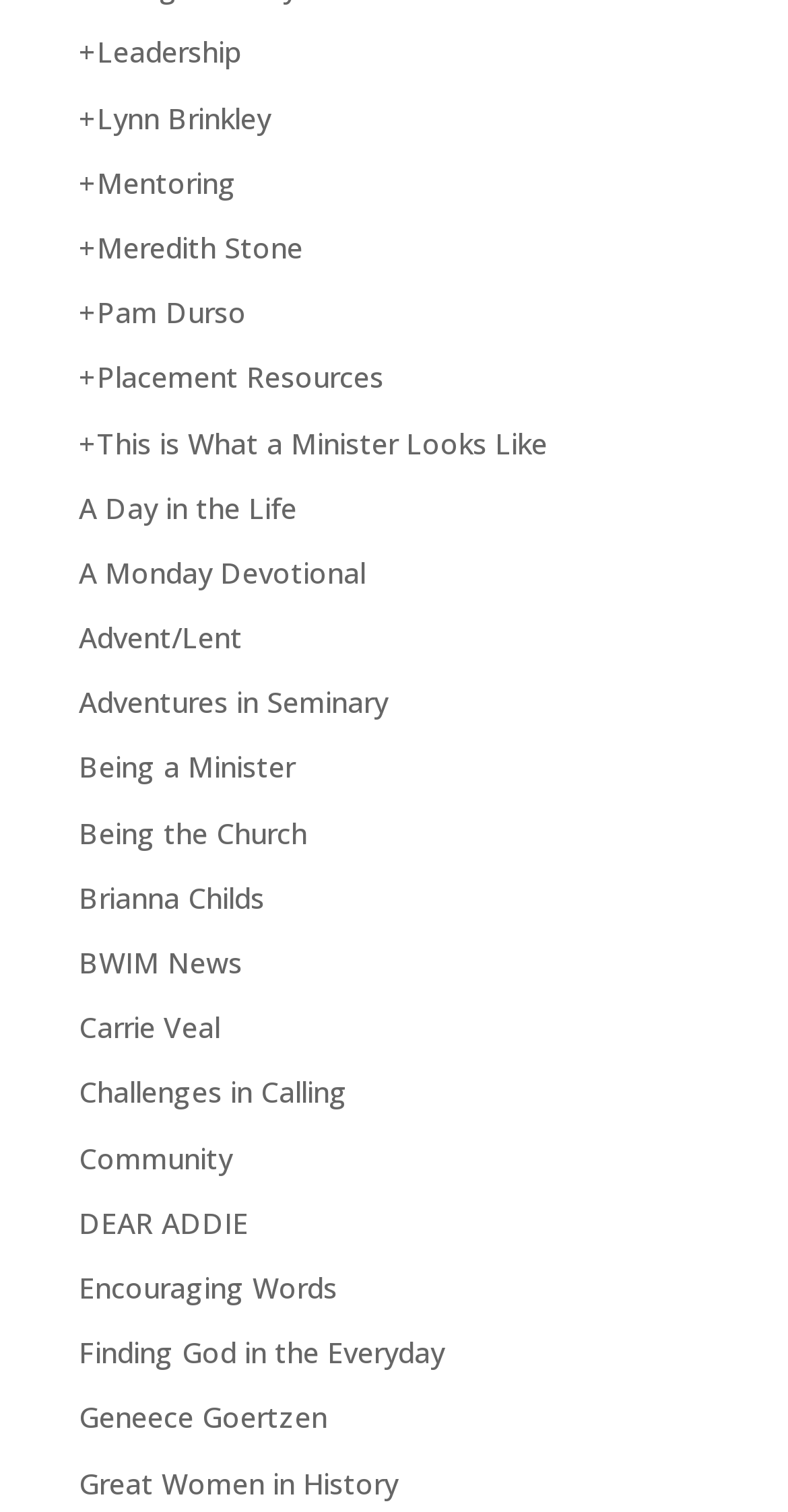Identify the coordinates of the bounding box for the element that must be clicked to accomplish the instruction: "Read about Lynn Brinkley".

[0.1, 0.065, 0.344, 0.09]